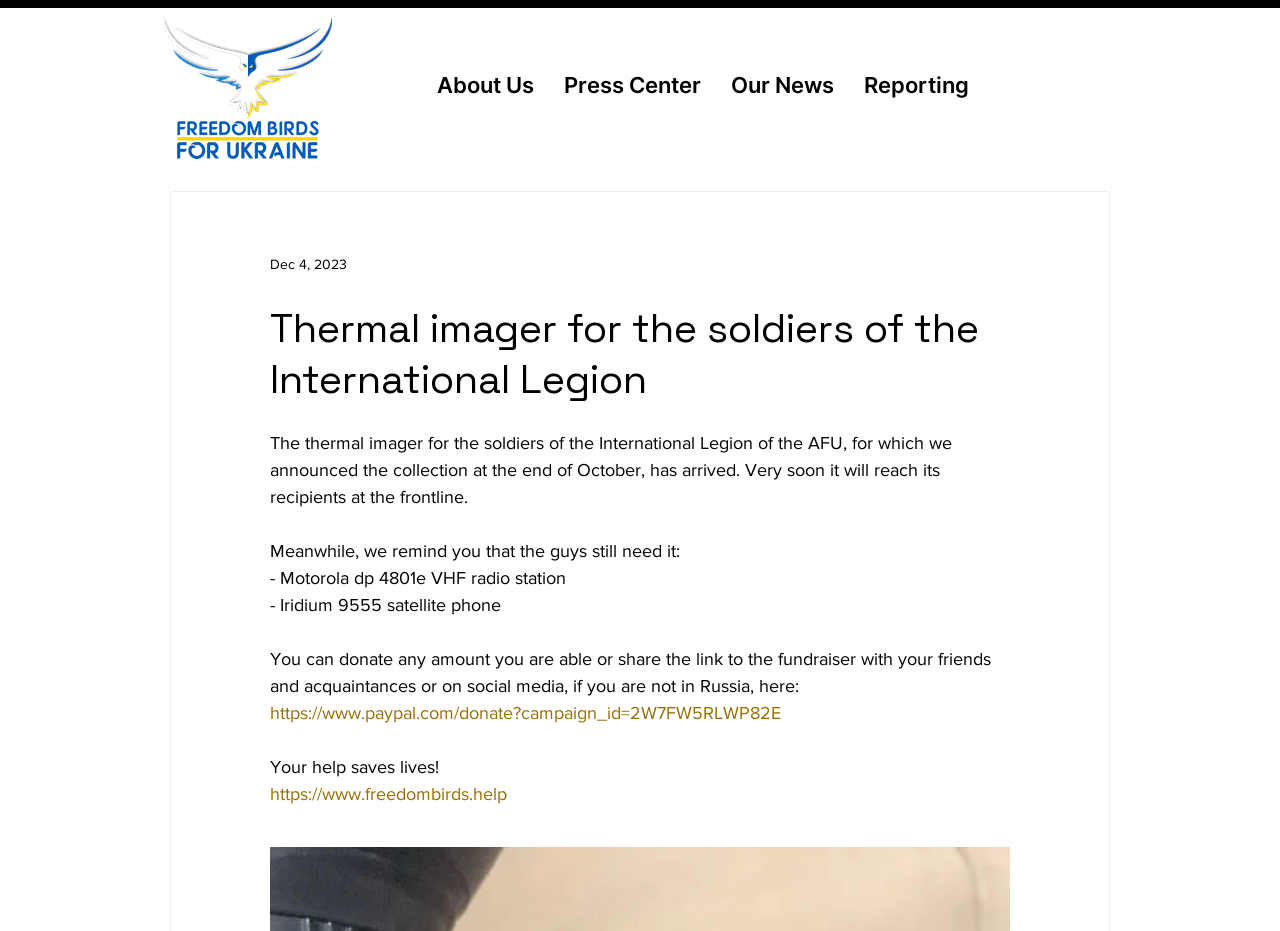Please find and report the primary heading text from the webpage.

Thermal imager for the soldiers of the International Legion